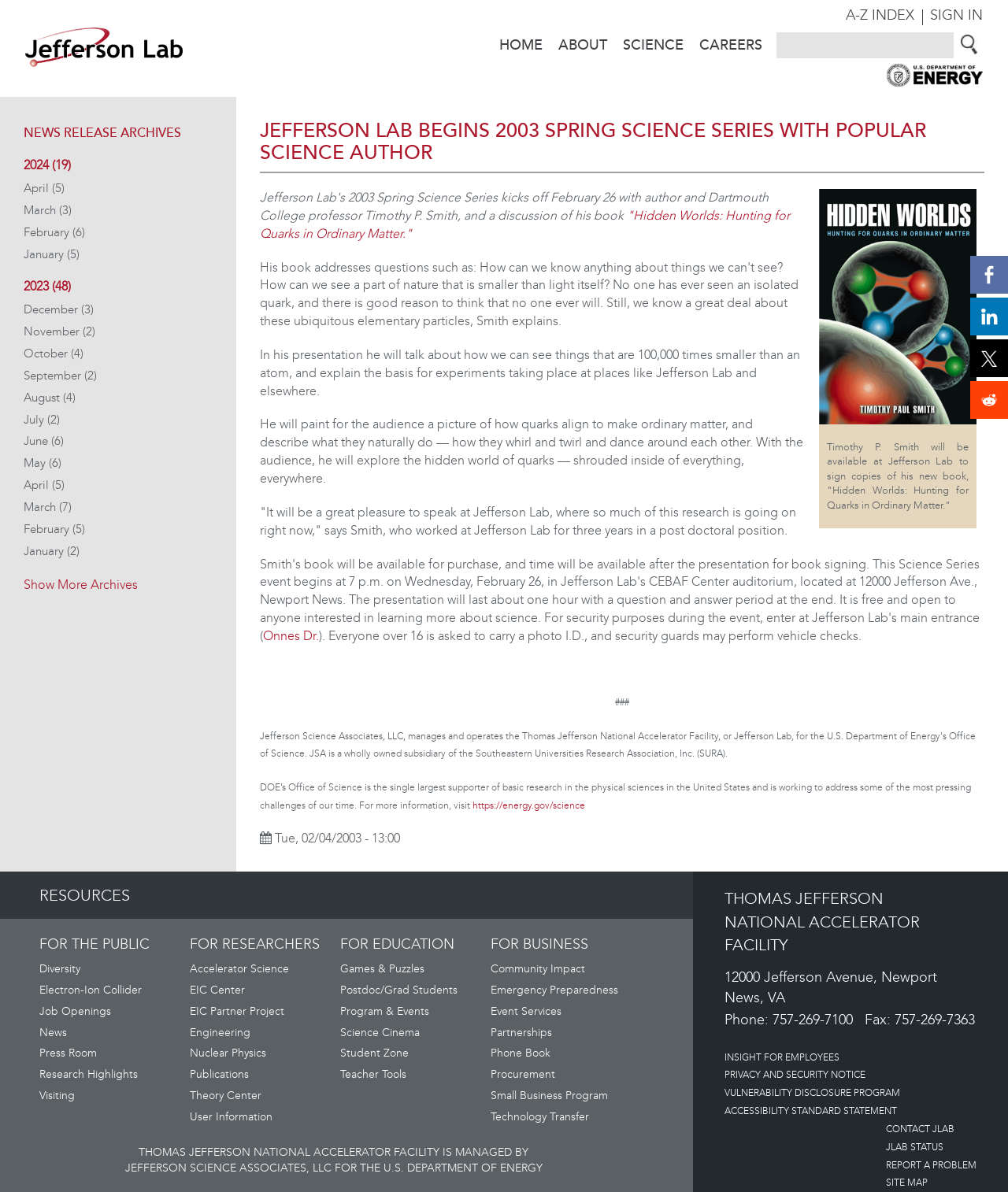What is the title of the article?
Please provide a single word or phrase as your answer based on the screenshot.

JEFFERSON LAB BEGINS 2003 SPRING SCIENCE SERIES WITH POPULAR SCIENCE AUTHOR